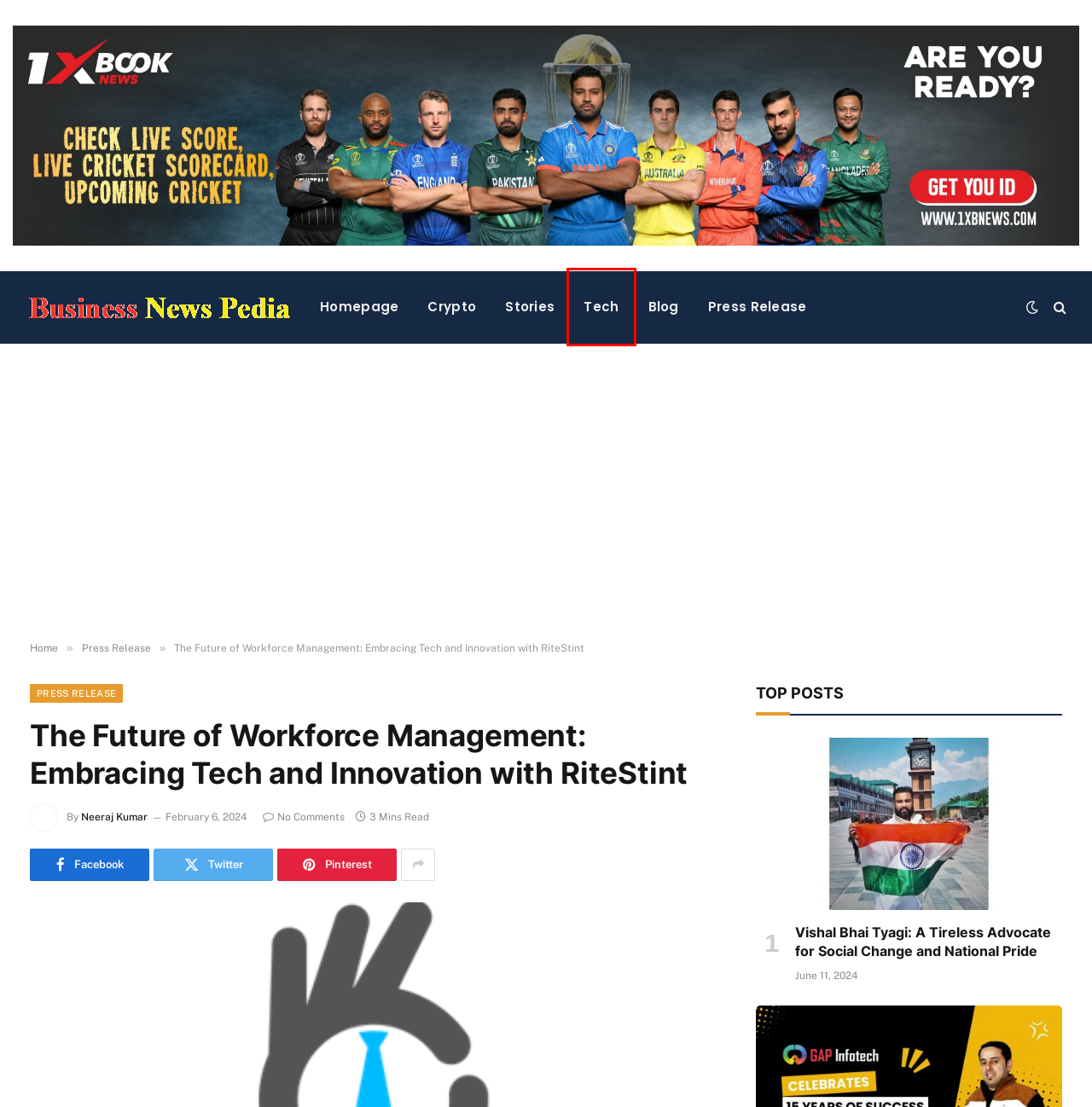Examine the screenshot of a webpage featuring a red bounding box and identify the best matching webpage description for the new page that results from clicking the element within the box. Here are the options:
A. Vishal Bhai Tyagi: A Tireless Advocate for Social Change and National Pride - Business News Pedia
B. Tech - Business News Pedia
C. Press Release - Business News Pedia
D. 1x Book
E. Stories - Business News Pedia
F. Neeraj Kumar - Business News Pedia
G. Blog - Business News Pedia
H. Crypto - Business News Pedia

B